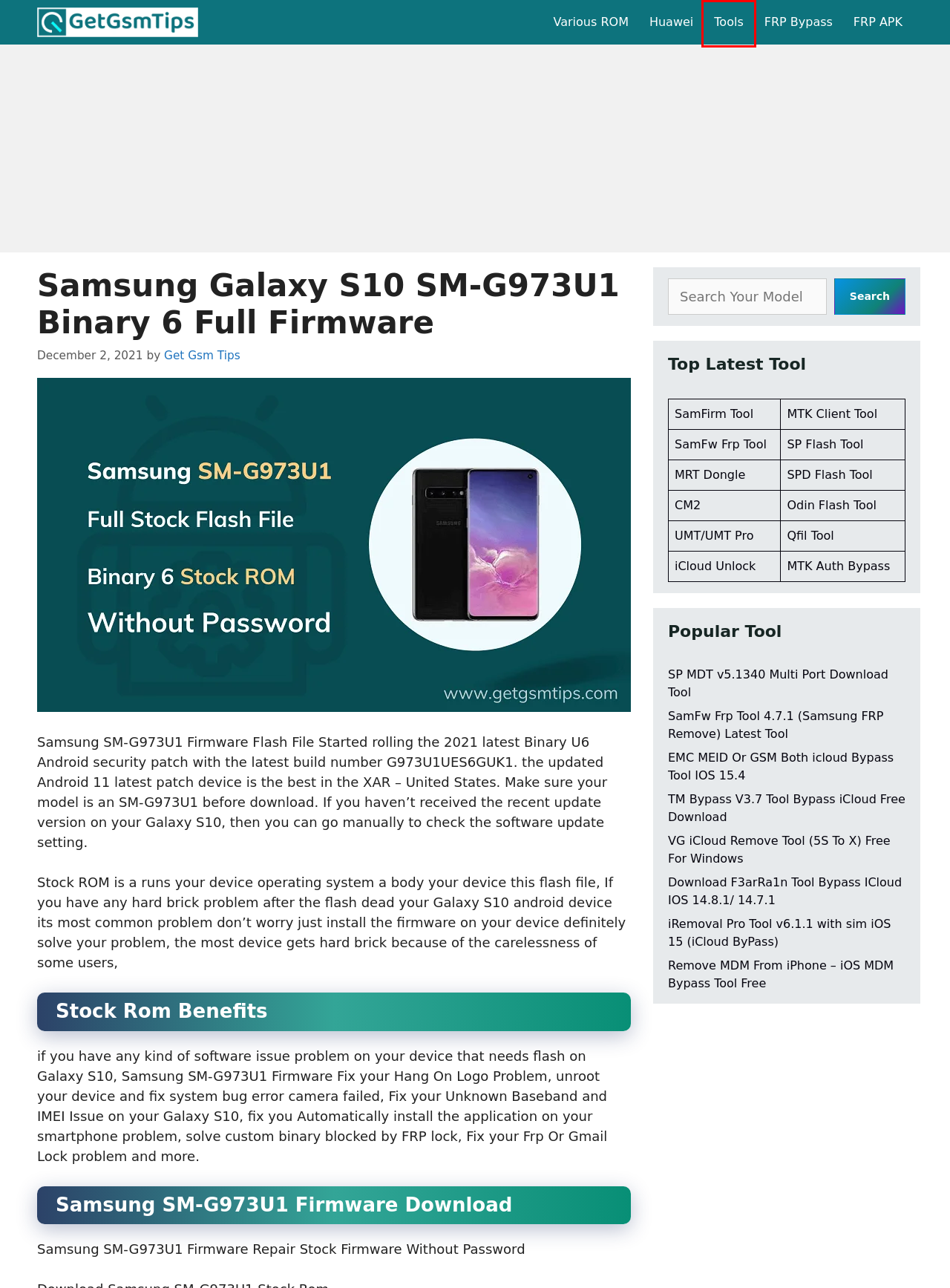Examine the screenshot of a webpage with a red bounding box around a UI element. Your task is to identify the webpage description that best corresponds to the new webpage after clicking the specified element. The given options are:
A. SP MDT v5.1340 Multi Port Download Tool | Get Gsm Tips
B. MTK Client Tool V5.2 Free Download Best GSM Tool
C. Download MCT MediaTek Bypass Tool | New MTK Auth Bypass Tool
D. MRT Dongle
E. Android Tools
F. Huawei
G. Remove MDM From iPhone - iOS MDM Bypass Tool Free
H. Download F3arRa1n Tool Bypass ICloud IOS 14.8.1

E